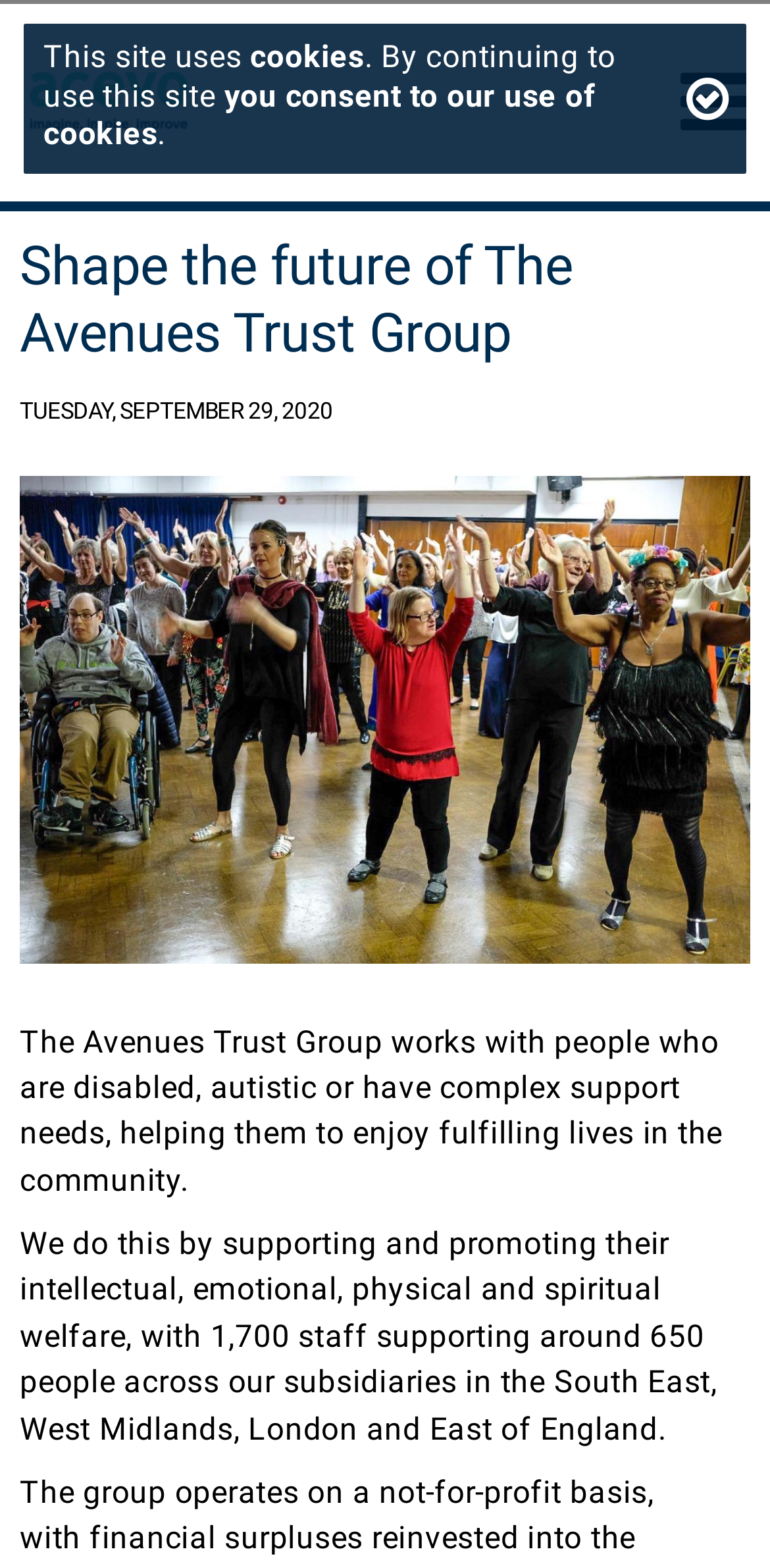Your task is to extract the text of the main heading from the webpage.

Shape the future of The Avenues Trust Group